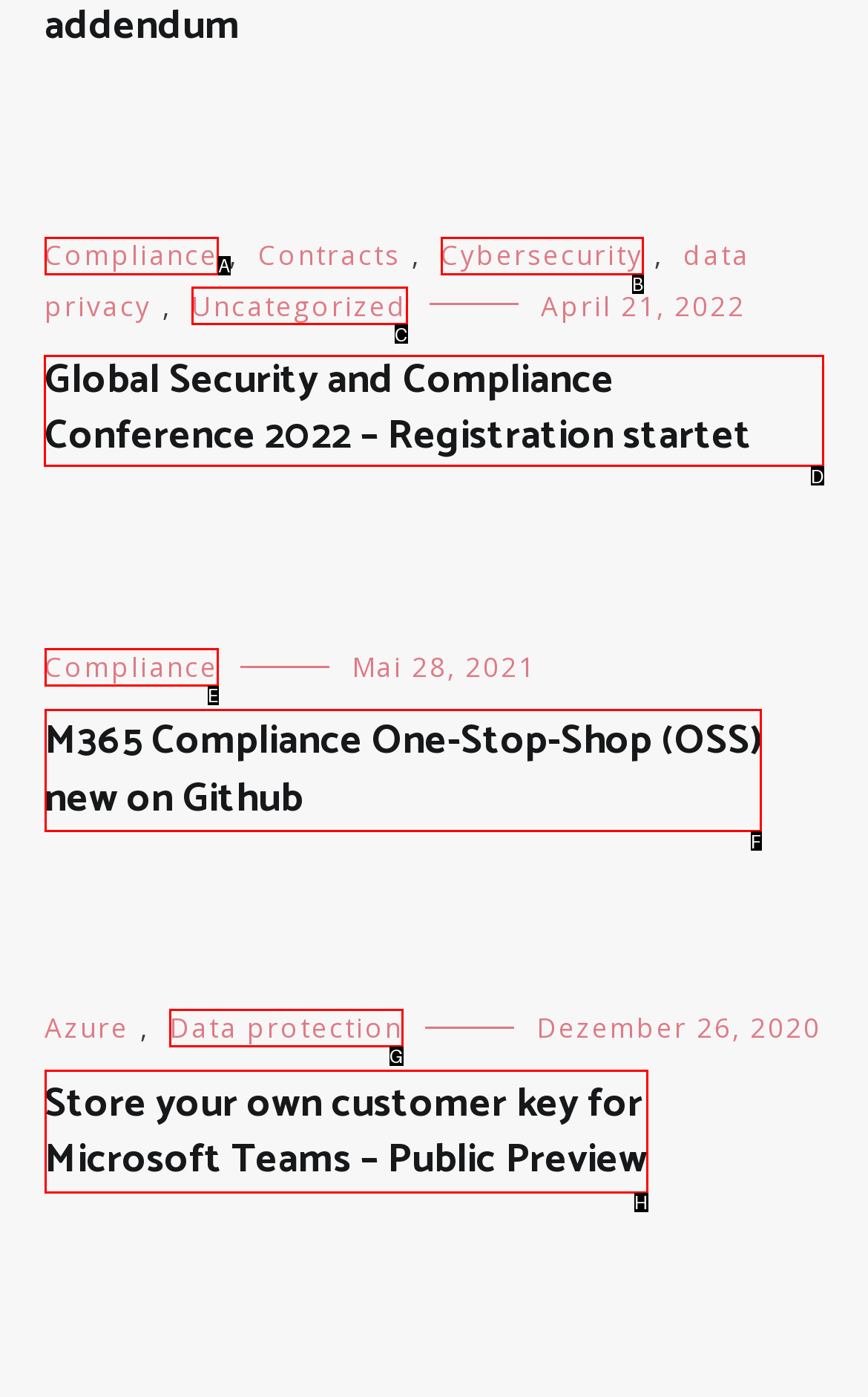Determine the letter of the UI element that will complete the task: View Global Security and Compliance Conference 2022 – Registration startet
Reply with the corresponding letter.

D